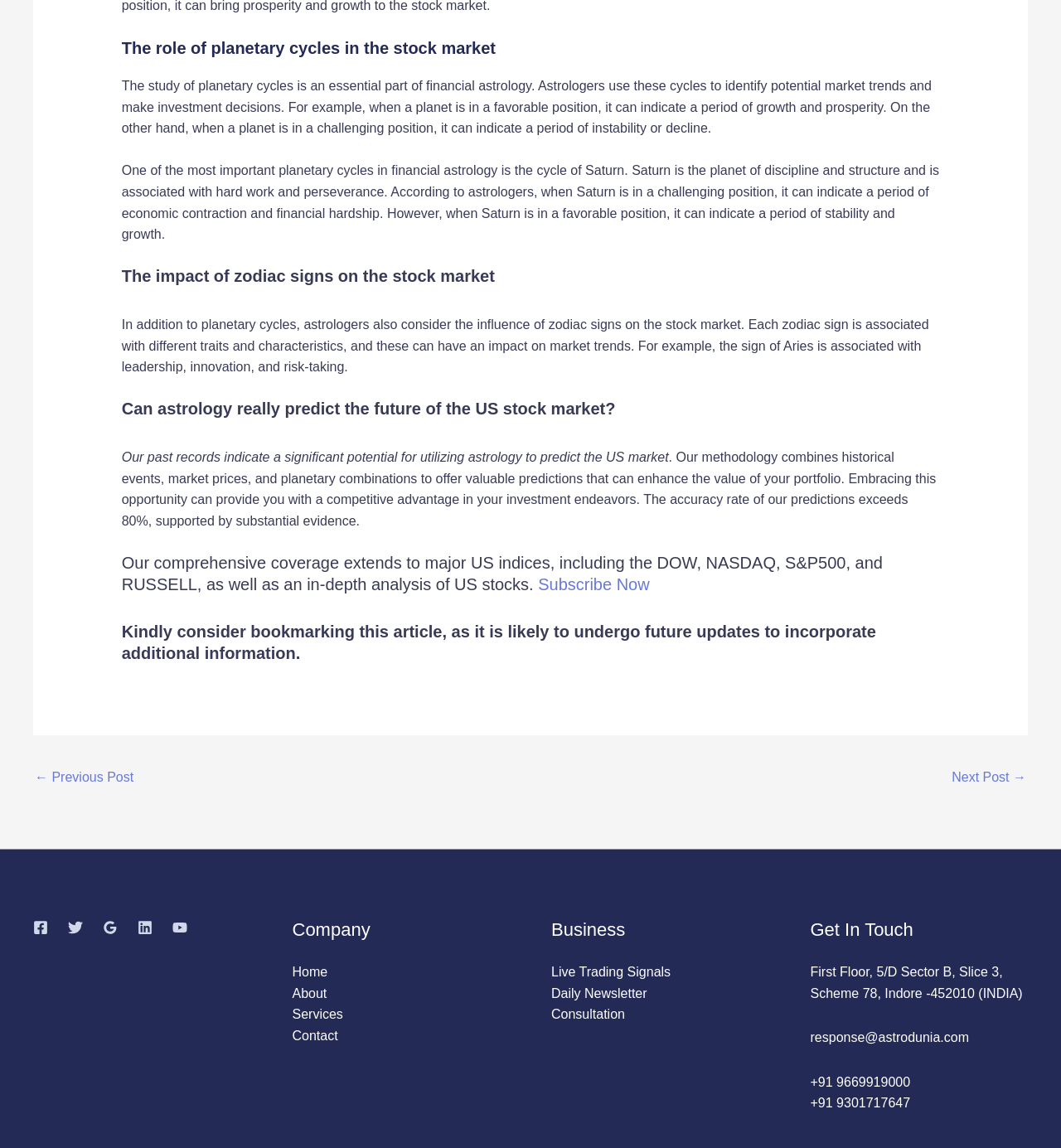Please determine the bounding box coordinates of the clickable area required to carry out the following instruction: "Get live trading signals". The coordinates must be four float numbers between 0 and 1, represented as [left, top, right, bottom].

[0.52, 0.841, 0.632, 0.853]